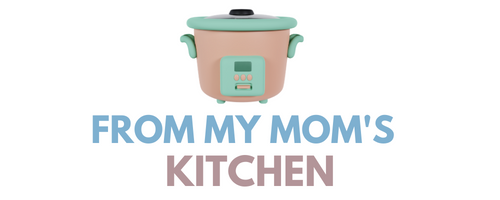Describe the scene in the image with detailed observations.

This image features a whimsical illustration of a slow cooker, prominently displayed above the text "FROM MY MOM'S KITCHEN." The slow cooker, characterized by its pastel colors—predominantly a soft pink body with mint green handles and lid—evokes feelings of warmth and nostalgia, reminiscent of home-cooked meals. The playful design adds a cheerful touch, emphasizing the comfort and simplicity associated with using a slow cooker. Beneath the image, the phrase "FROM MY MOM'S KITCHEN" is presented in a stylish font, reinforcing the theme of family and home-cooked goodness, making it a perfect fit for a recipe website like Heavenly Recipes, which features easy and delicious meals such as Slow Cooker Honey Garlic Chicken & Veggies. This image captures the essence of cooking with love and the convenience of slow cooking, inviting viewers to explore delightful recipes aimed at busy weeknights.